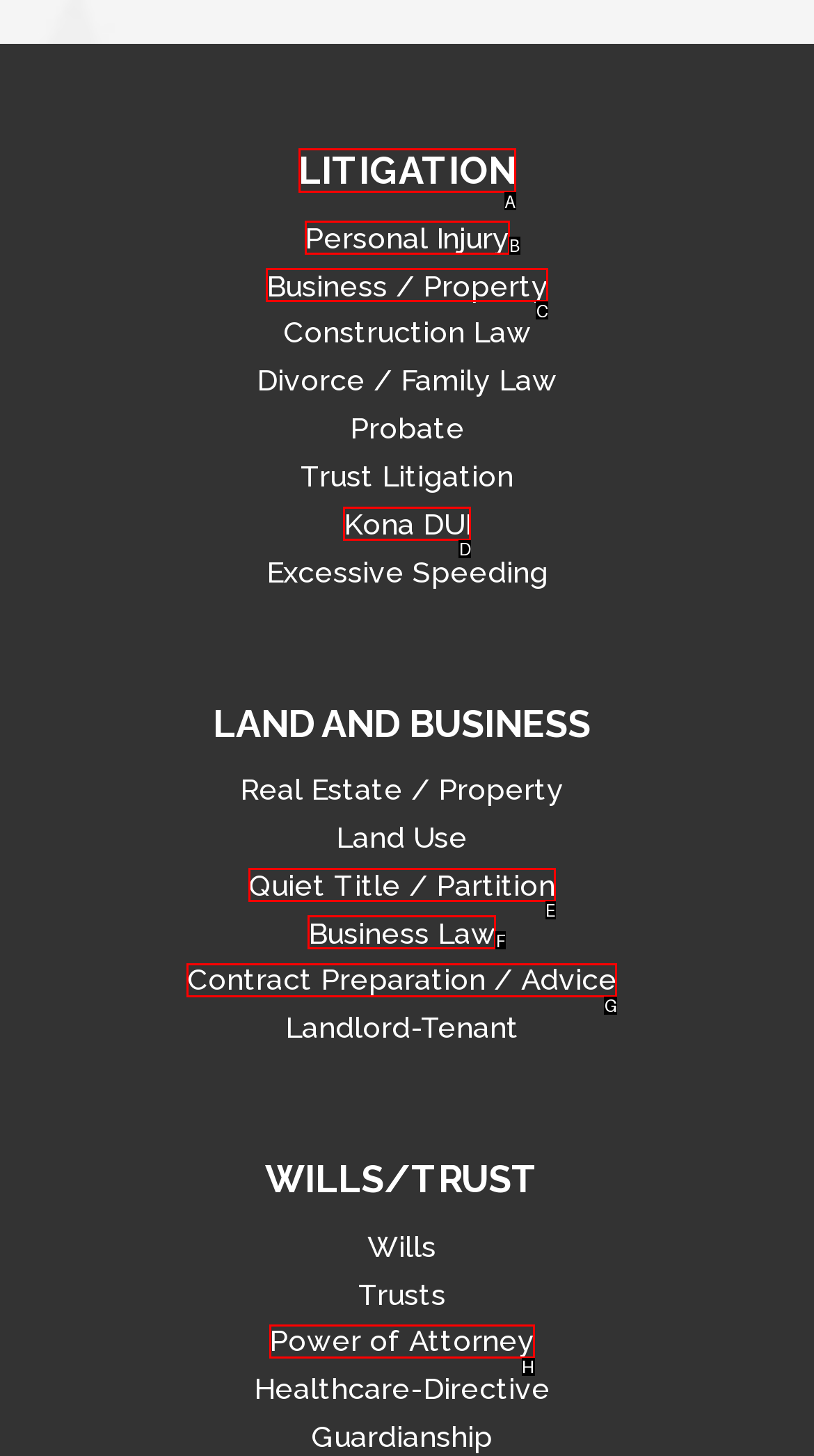Provide the letter of the HTML element that you need to click on to perform the task: Explore Business Law.
Answer with the letter corresponding to the correct option.

F